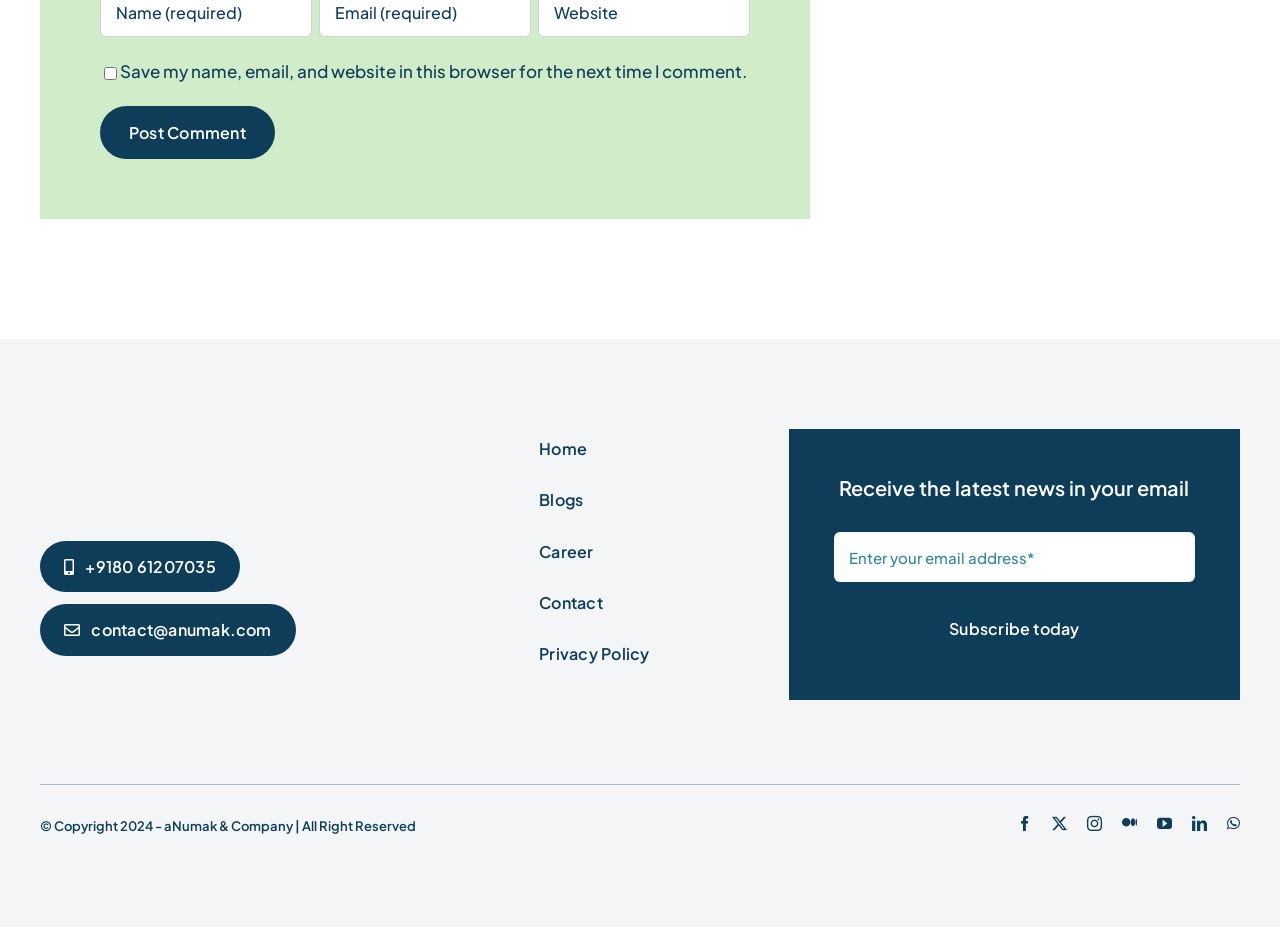Determine the bounding box coordinates (top-left x, top-left y, bottom-right x, bottom-right y) of the UI element described in the following text: Privacy Policy

[0.421, 0.684, 0.579, 0.728]